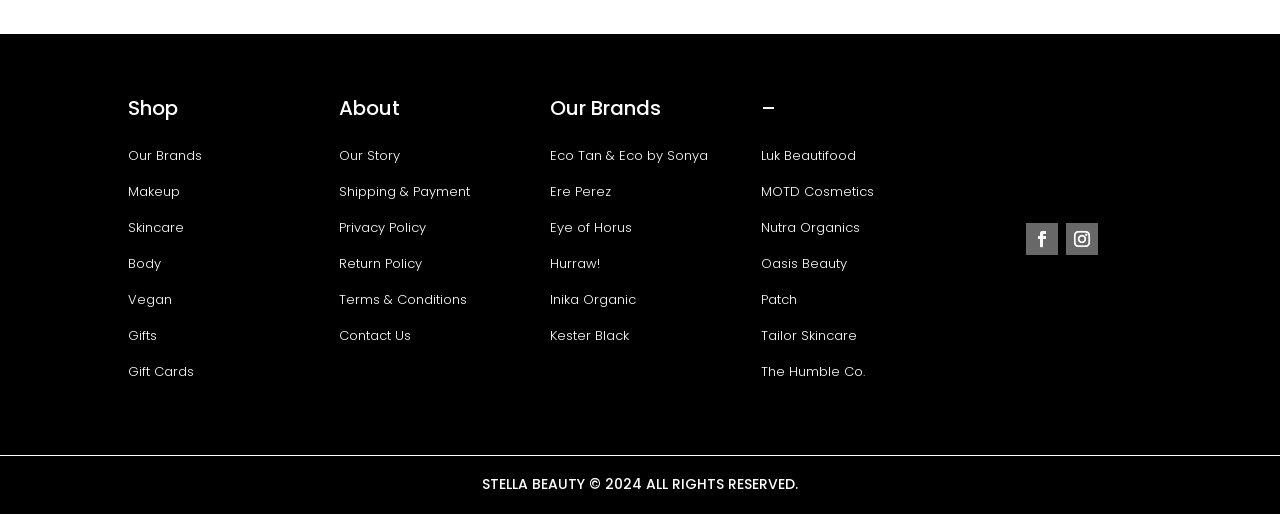Determine the bounding box coordinates for the UI element matching this description: "Shipping & Payment".

[0.265, 0.354, 0.367, 0.409]